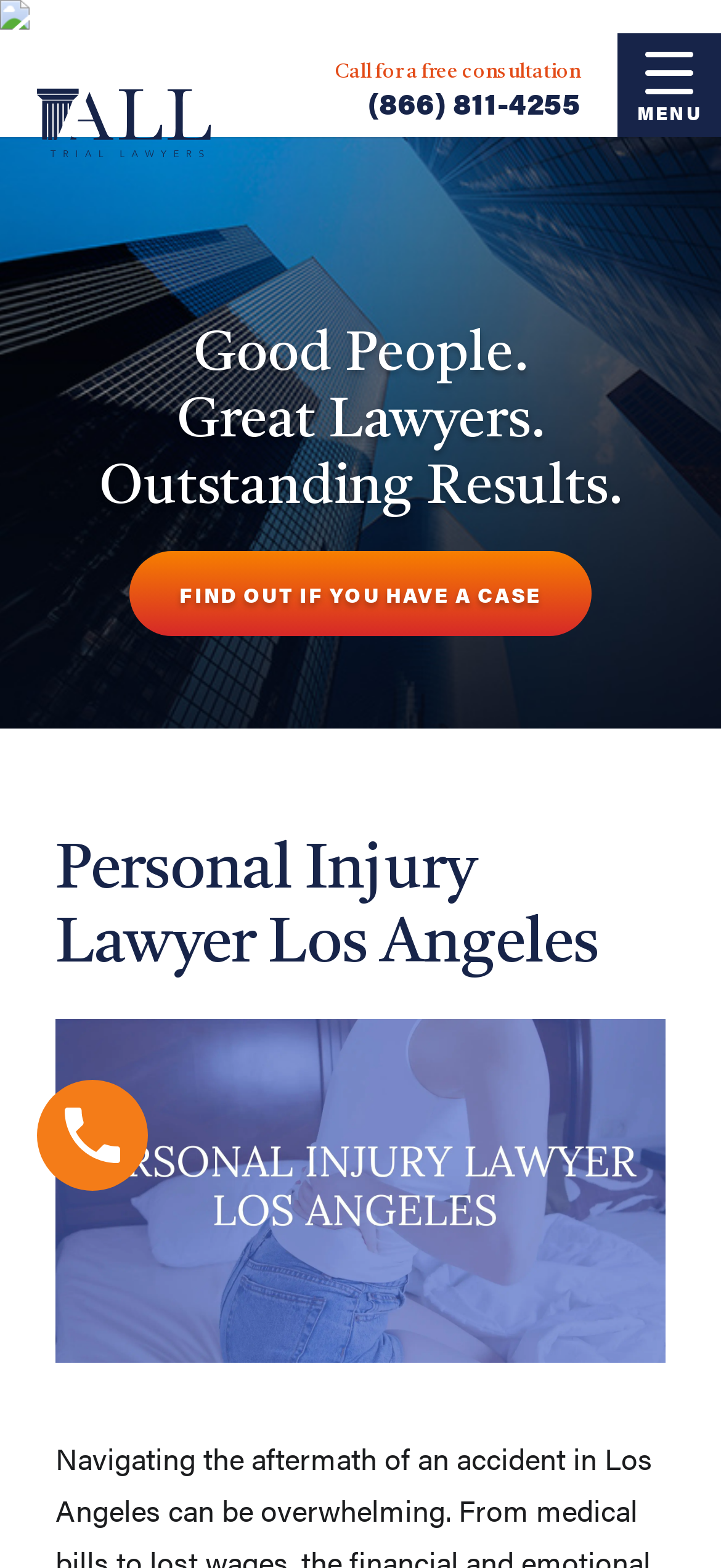What is the slogan of All Trial Lawyers?
Refer to the image and provide a concise answer in one word or phrase.

Good People. Great Lawyers. Outstanding Results.